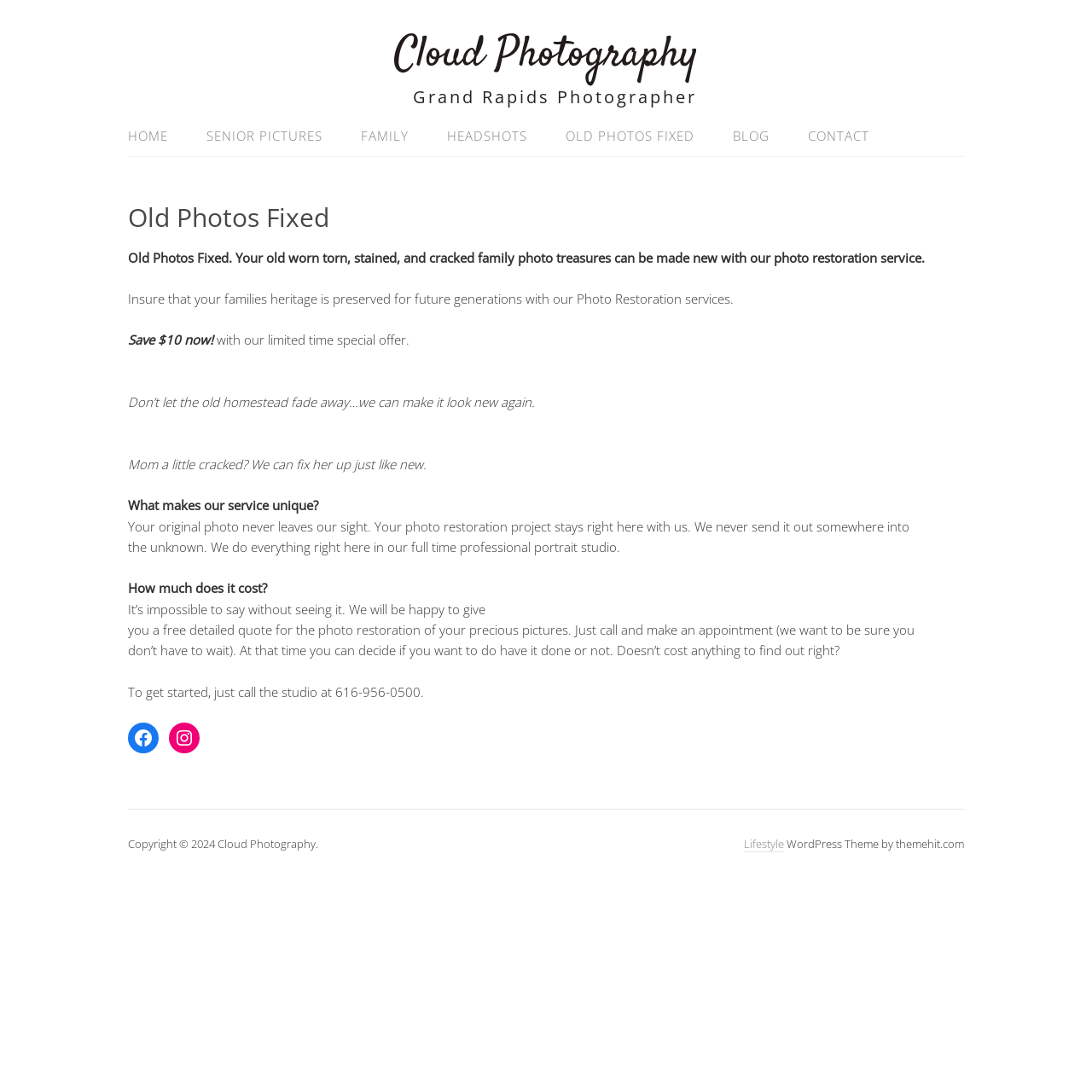Please identify the bounding box coordinates of the element's region that should be clicked to execute the following instruction: "Click the 'Sign Up' button". The bounding box coordinates must be four float numbers between 0 and 1, i.e., [left, top, right, bottom].

None